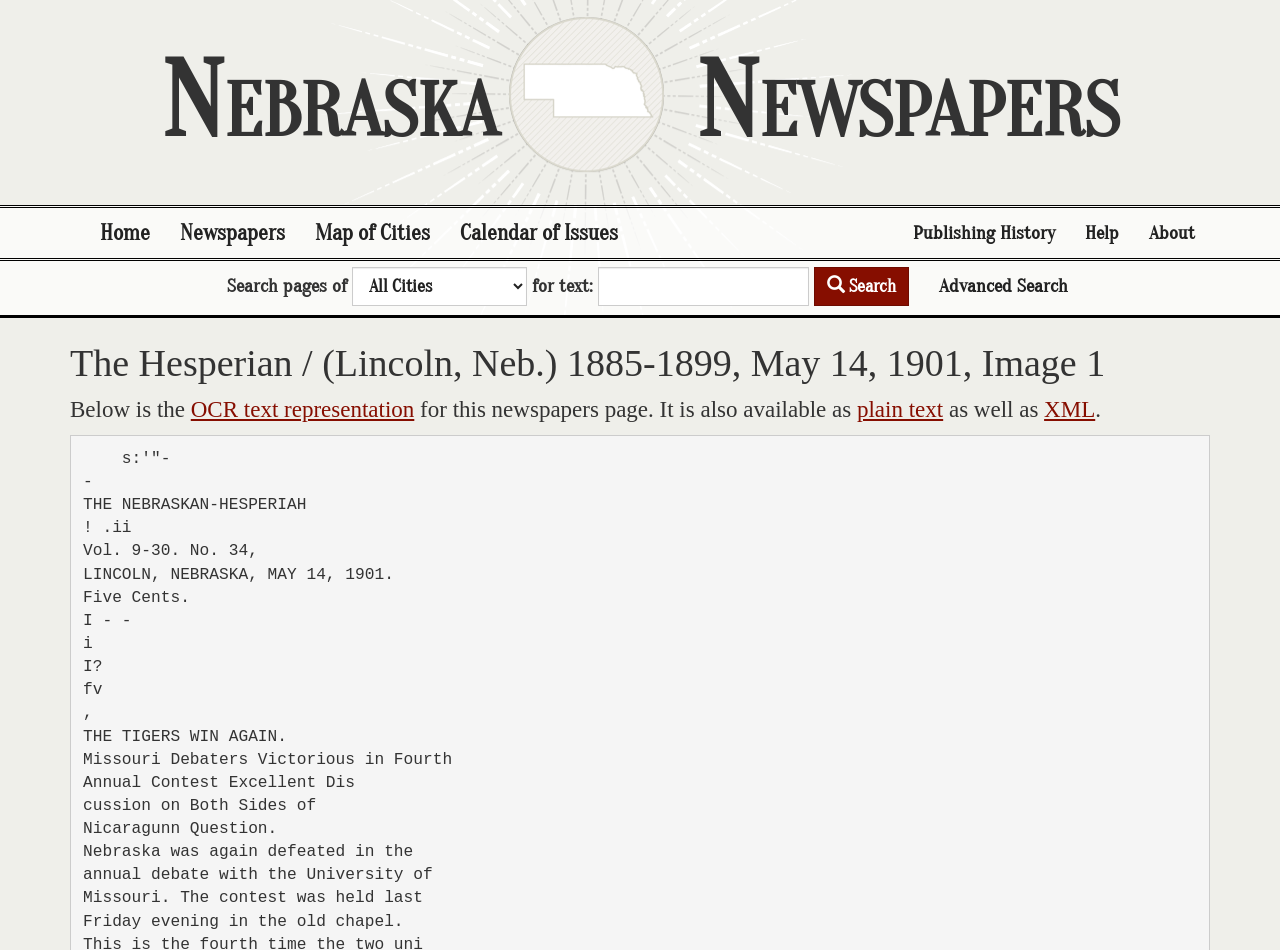Indicate the bounding box coordinates of the clickable region to achieve the following instruction: "Go to Home page."

[0.066, 0.219, 0.129, 0.272]